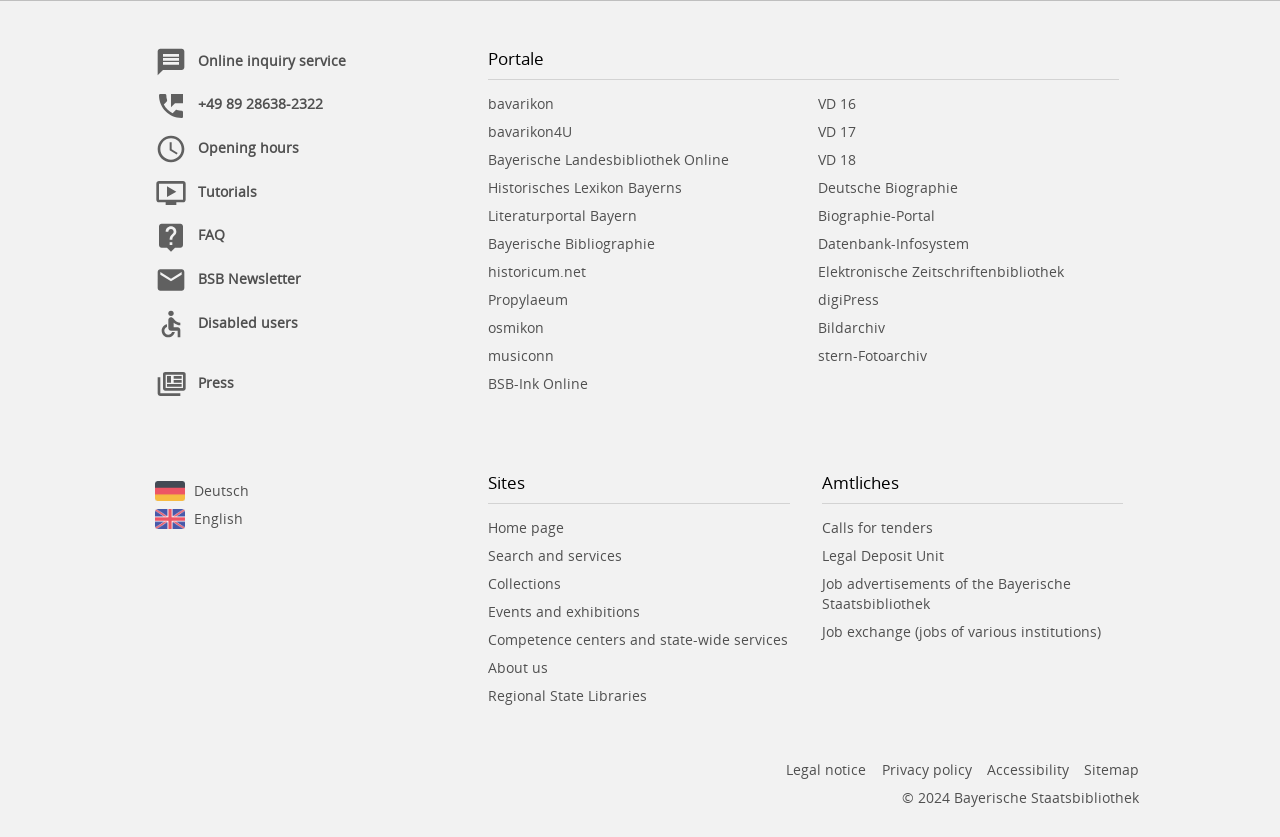What is the name of the online inquiry service?
Using the details from the image, give an elaborate explanation to answer the question.

I found the answer by looking at the link with the text 'Online inquiry service' which is located at [0.155, 0.061, 0.27, 0.083] and has an image with the description 'message.svg' next to it.